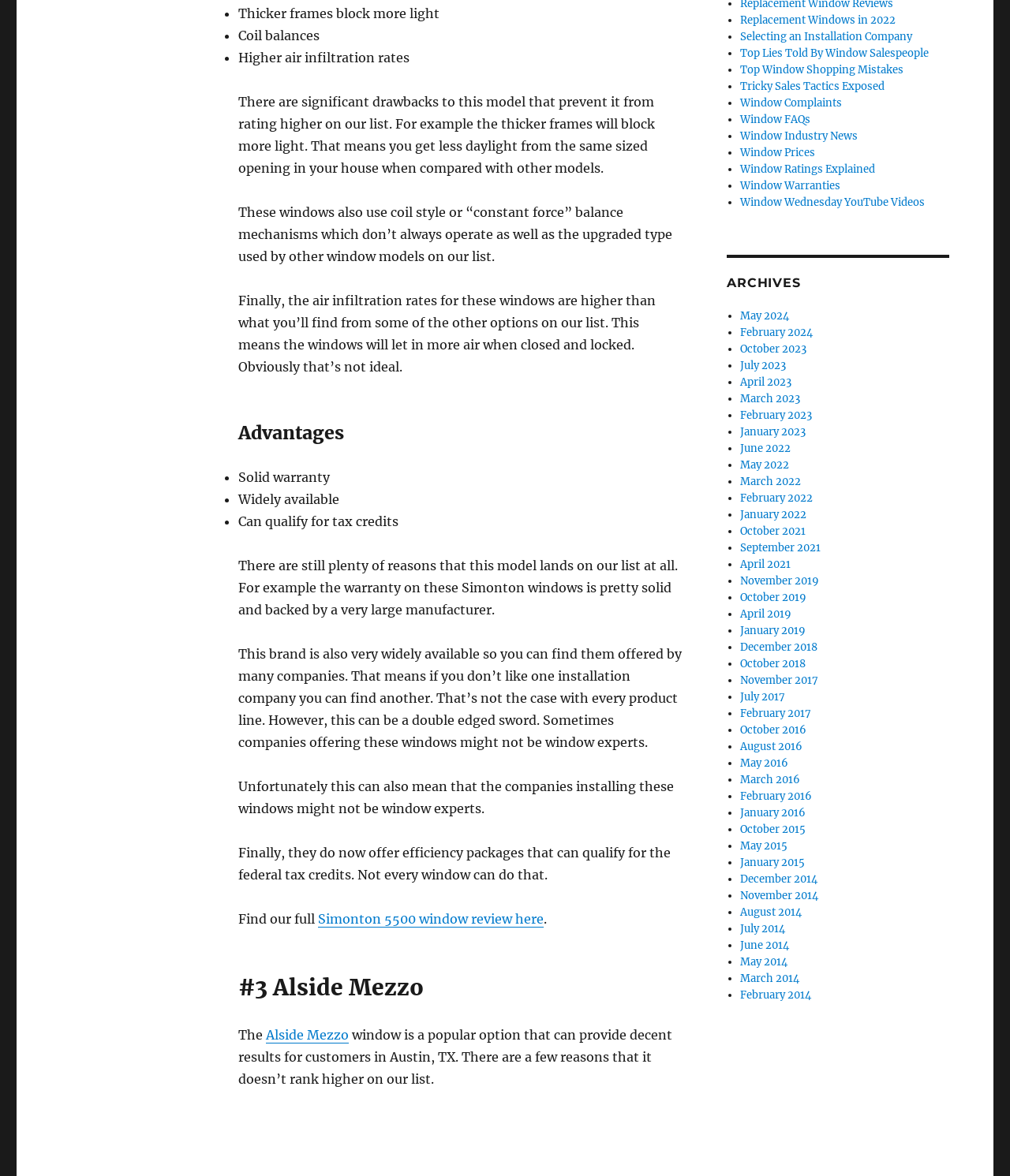Please determine the bounding box of the UI element that matches this description: Window Industry News. The coordinates should be given as (top-left x, top-left y, bottom-right x, bottom-right y), with all values between 0 and 1.

[0.733, 0.11, 0.849, 0.121]